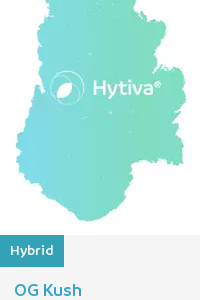Kindly respond to the following question with a single word or a brief phrase: 
What is the name of the brand associated with OG Kush?

Hytiva